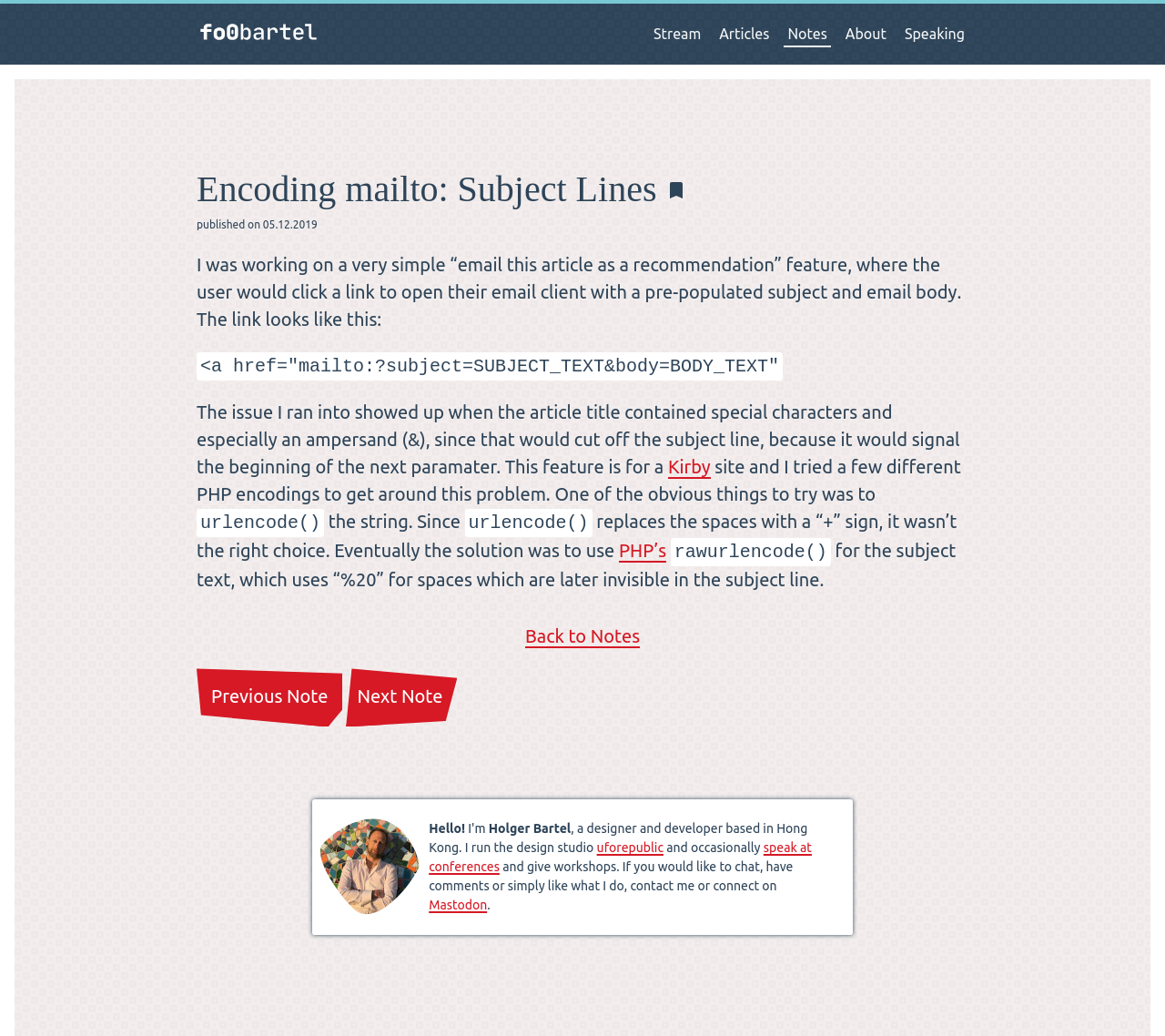Offer a detailed account of what is visible on the webpage.

The webpage is about foobartel Ltd., a web design and development company. At the top left, there is a logo of foobartel, which is an image link. To the right of the logo, there are six navigation links: Stream, Articles, Notes, About, and Speaking. 

Below the navigation links, there is an article with a heading "Encoding mailto: Subject LinesBookmark". The article discusses a feature to send an email with a pre-populated subject and body, and the issue of handling special characters, especially ampersands, in the subject line. The article provides a solution using PHP's rawurlencode() function.

On the right side of the article, there are three links: Back to Notes, Previous Note, and Next Note. 

At the bottom of the page, there is a complementary section with a brief introduction to Holger Bartel, a designer and developer based in Hong Kong. The section includes links to his design studio, uforepublic, and his Mastodon profile.